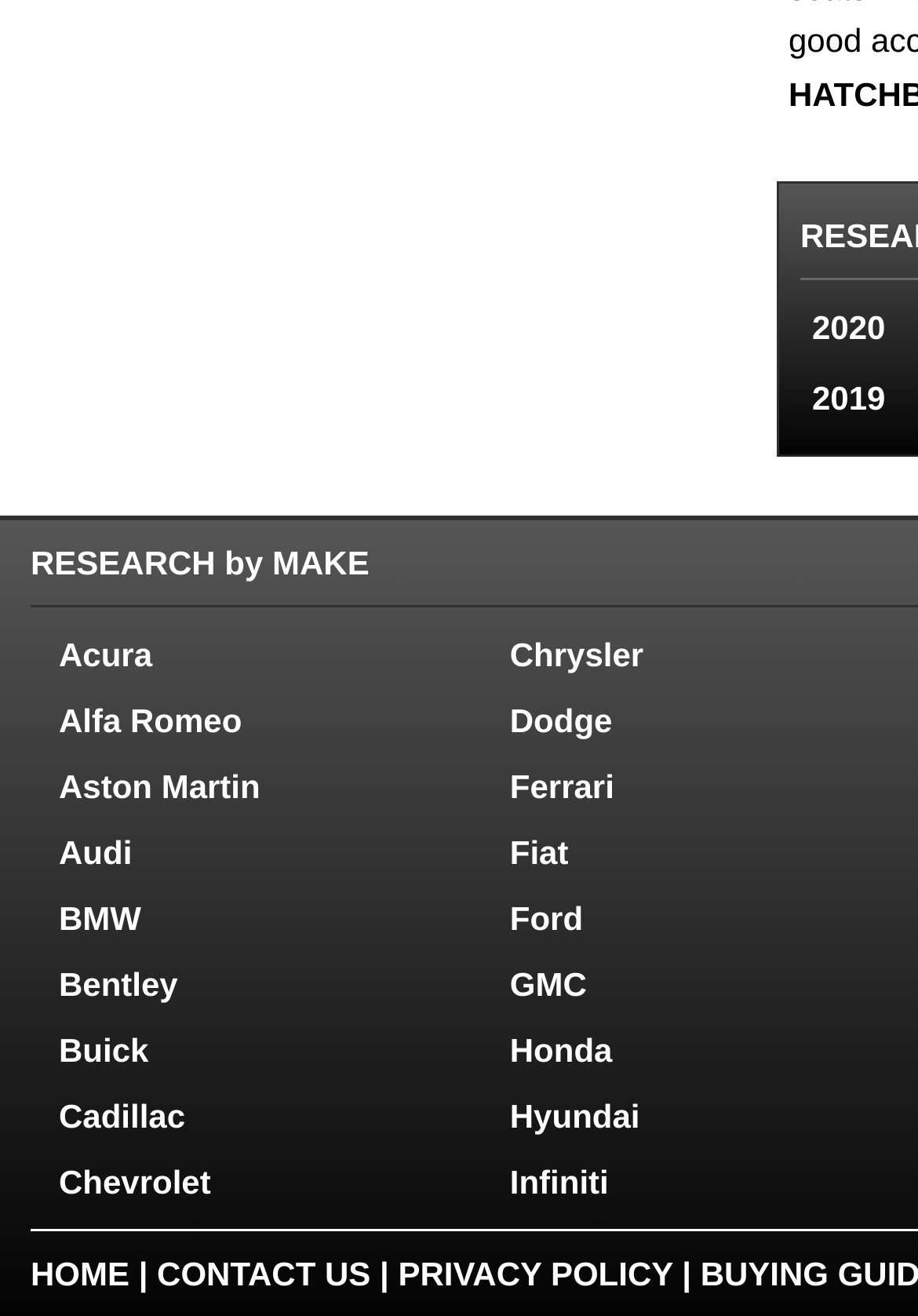Using details from the image, please answer the following question comprehensively:
What is the purpose of the 'CONTACT US' link?

Based on the text content of the link, 'CONTACT US', I infer that its purpose is to provide a means for users to contact the website or its administrators, likely for inquiries, feedback, or support.